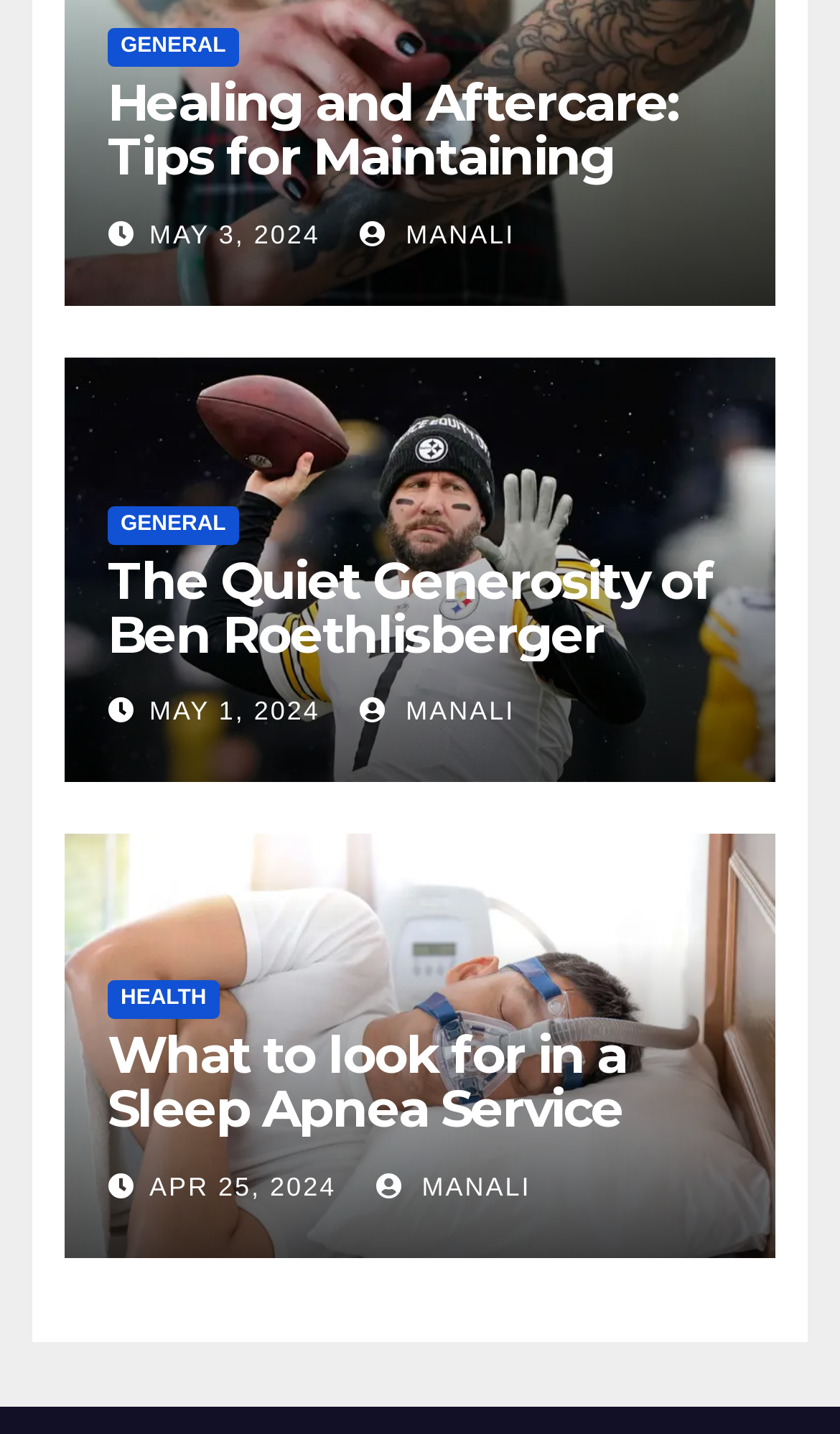How many links are on this webpage? Examine the screenshot and reply using just one word or a brief phrase.

9